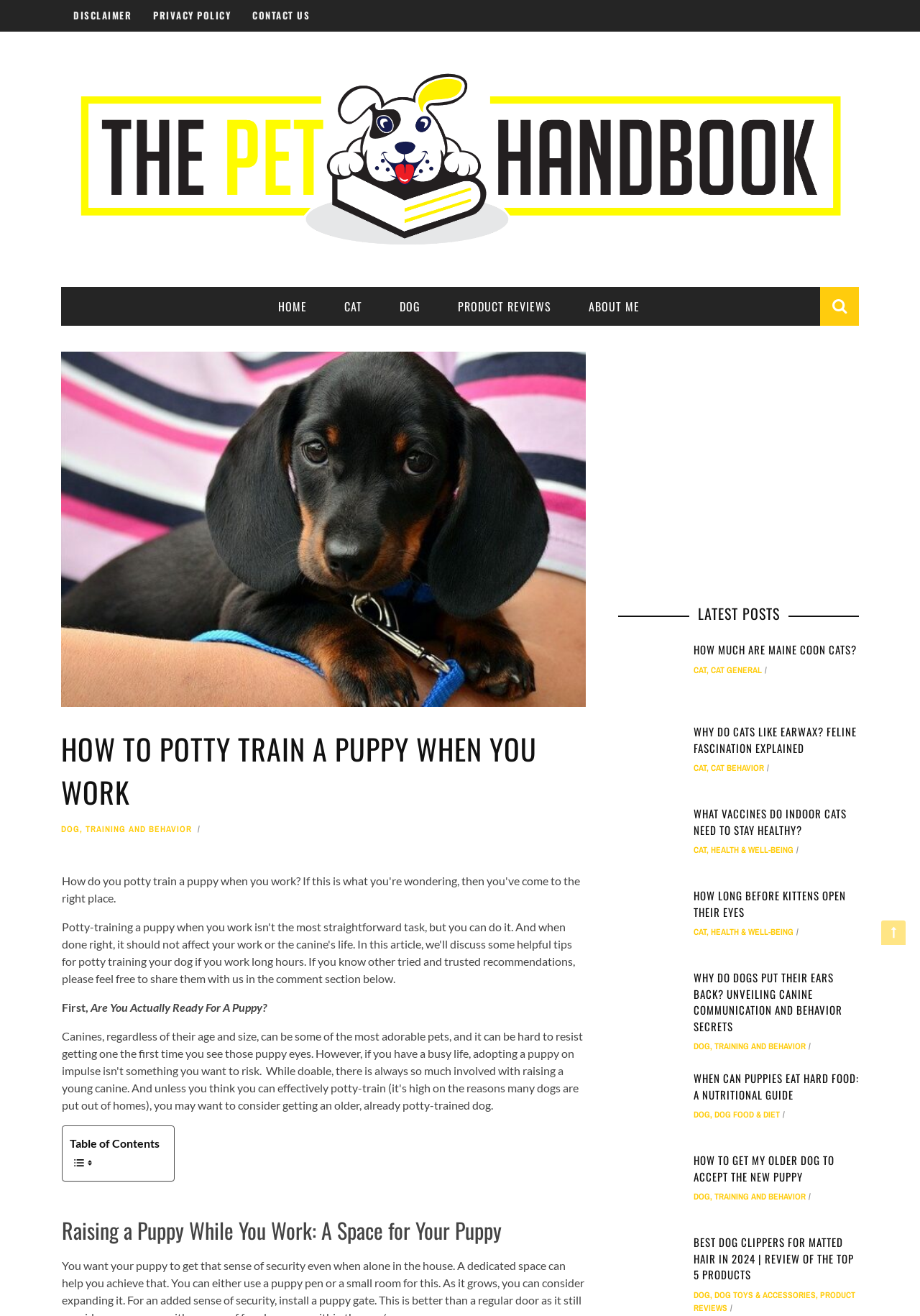Please indicate the bounding box coordinates of the element's region to be clicked to achieve the instruction: "click the DISCLAIMER link". Provide the coordinates as four float numbers between 0 and 1, i.e., [left, top, right, bottom].

[0.08, 0.006, 0.143, 0.017]